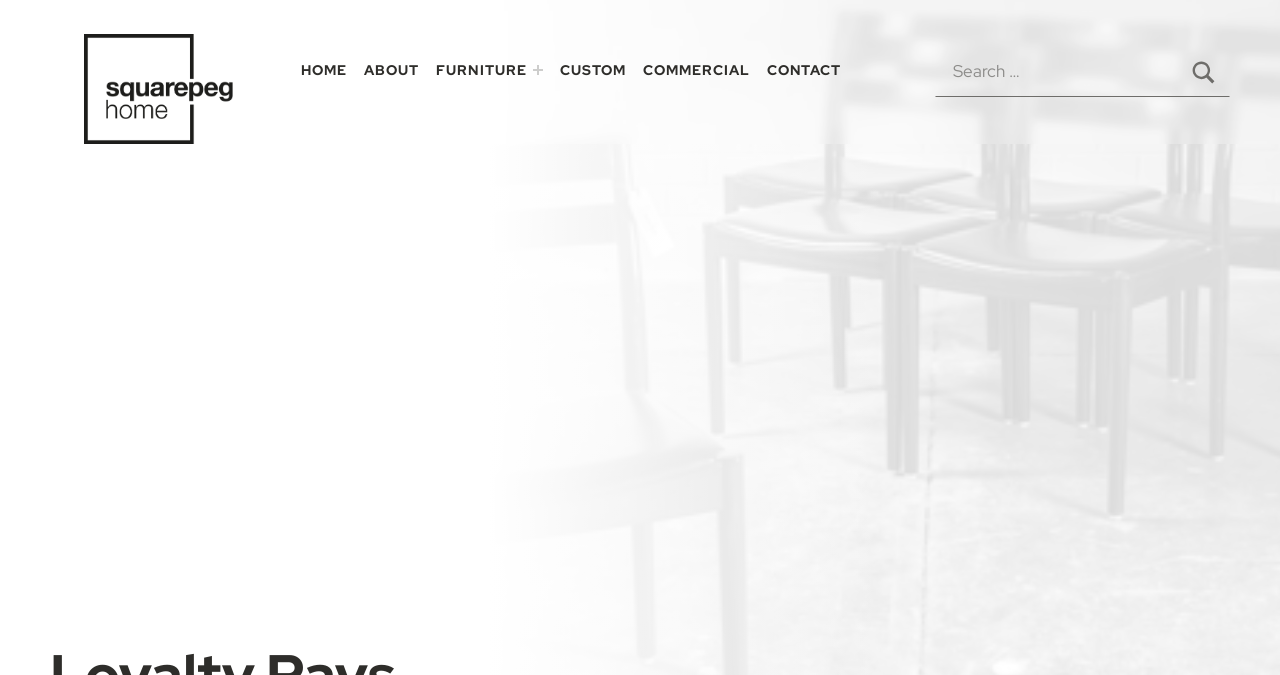Show the bounding box coordinates of the element that should be clicked to complete the task: "go to ABOUT page".

[0.285, 0.064, 0.328, 0.15]